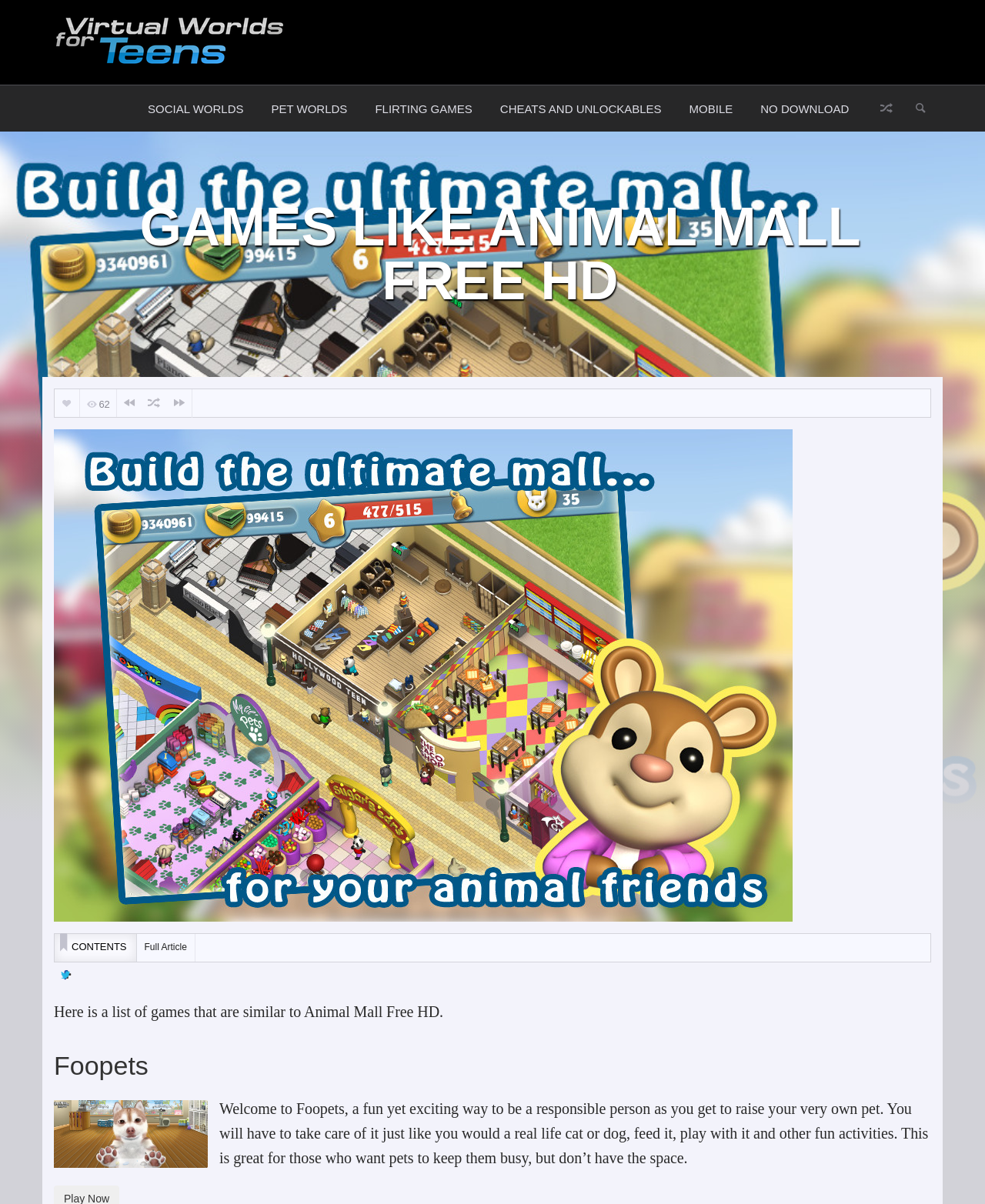What is the category of games listed?
Please provide a single word or phrase as your answer based on the image.

Virtual Worlds